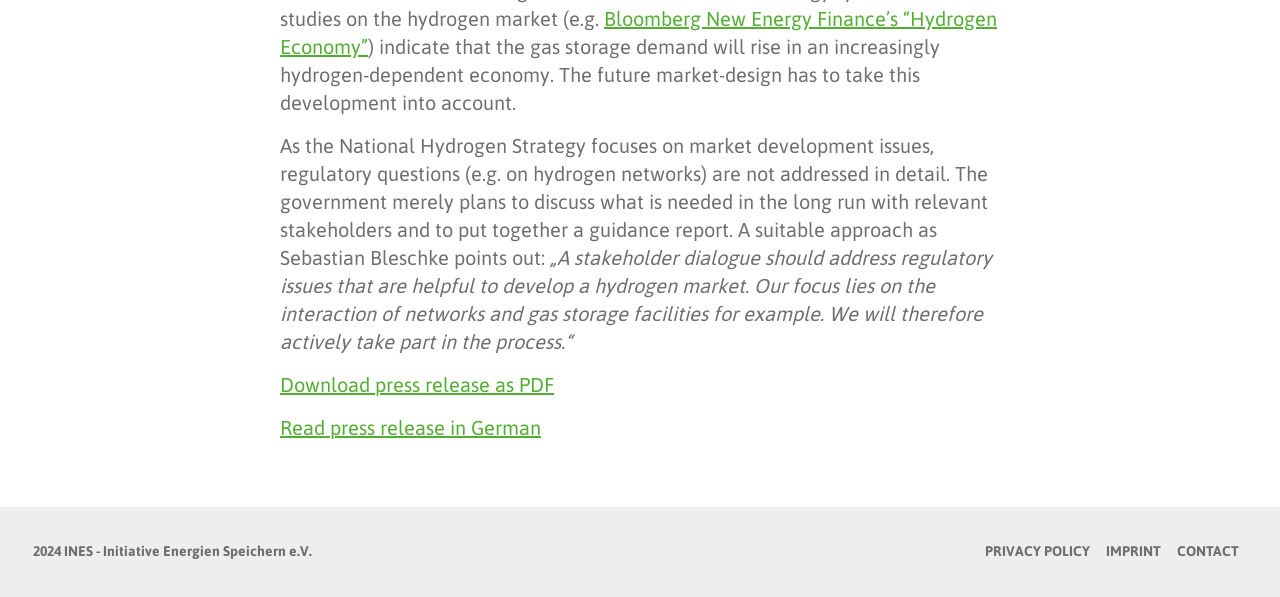Answer the question briefly using a single word or phrase: 
What is the organization behind the webpage?

INES - Initiative Energien Speichern e.V.